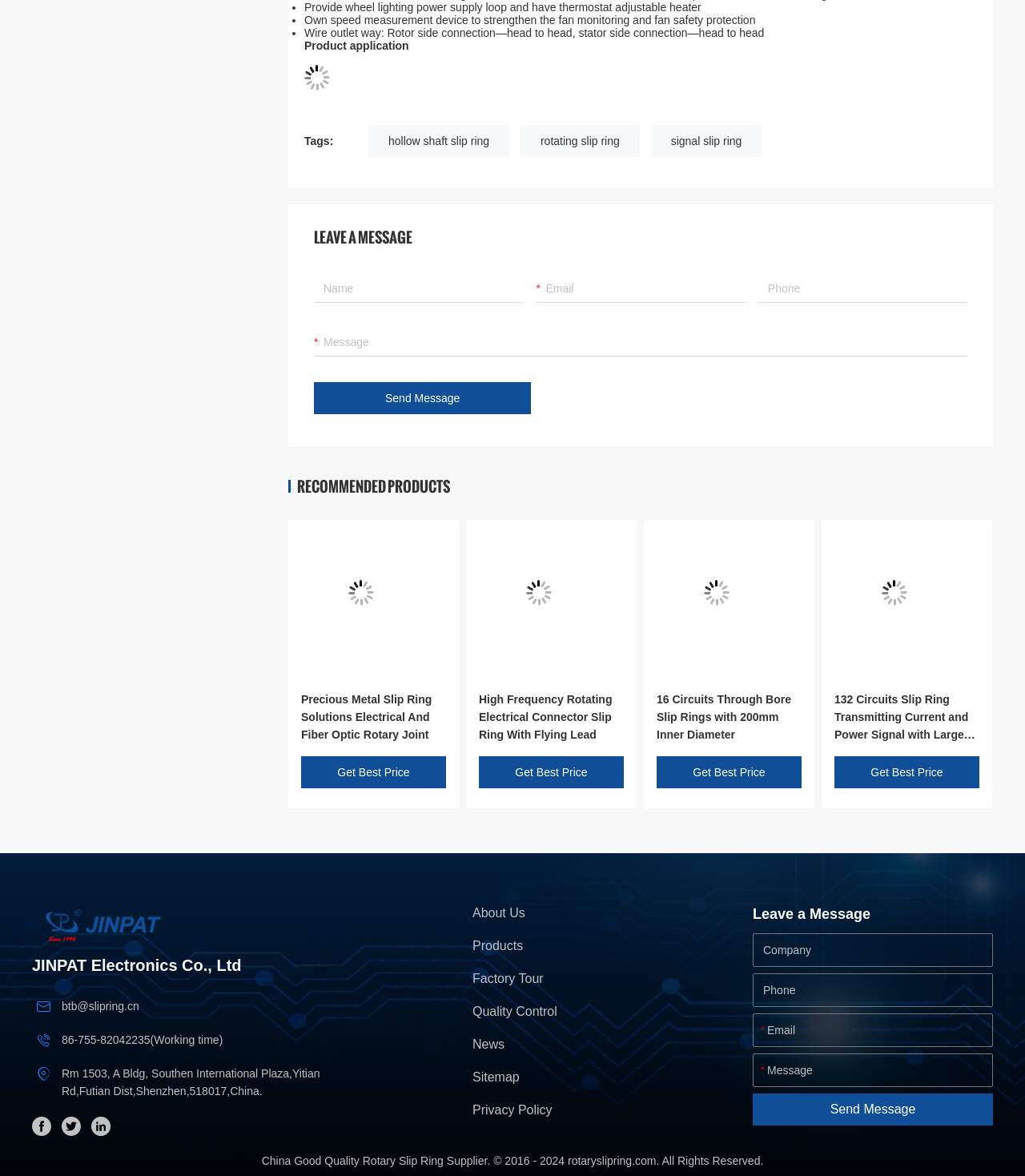Find the bounding box coordinates of the clickable element required to execute the following instruction: "Click the 'Send Message' button". Provide the coordinates as four float numbers between 0 and 1, i.e., [left, top, right, bottom].

[0.306, 0.325, 0.518, 0.352]